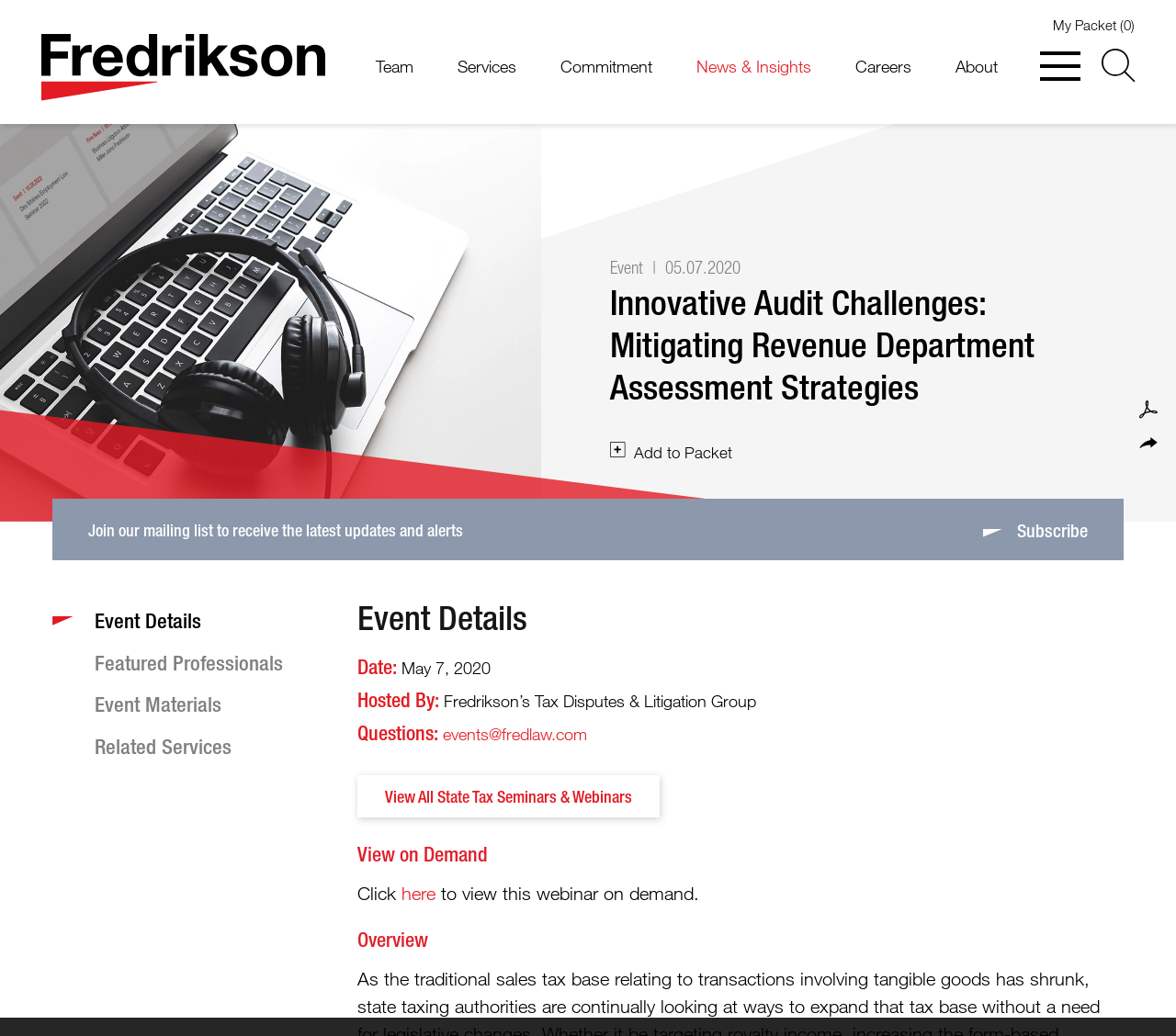Answer the question below in one word or phrase:
What is the purpose of the button with the image of a packet?

Add to Packet